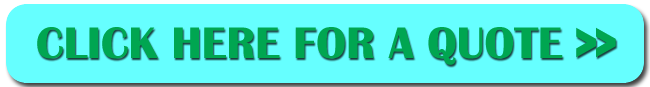What is the purpose of the arrow at the end of the button?
Please use the image to provide an in-depth answer to the question.

The caption explains that the arrow at the end of the button suggests a seamless transition to learn more or get in touch for further assistance, implying that it is a visual cue to guide the user to the next step.